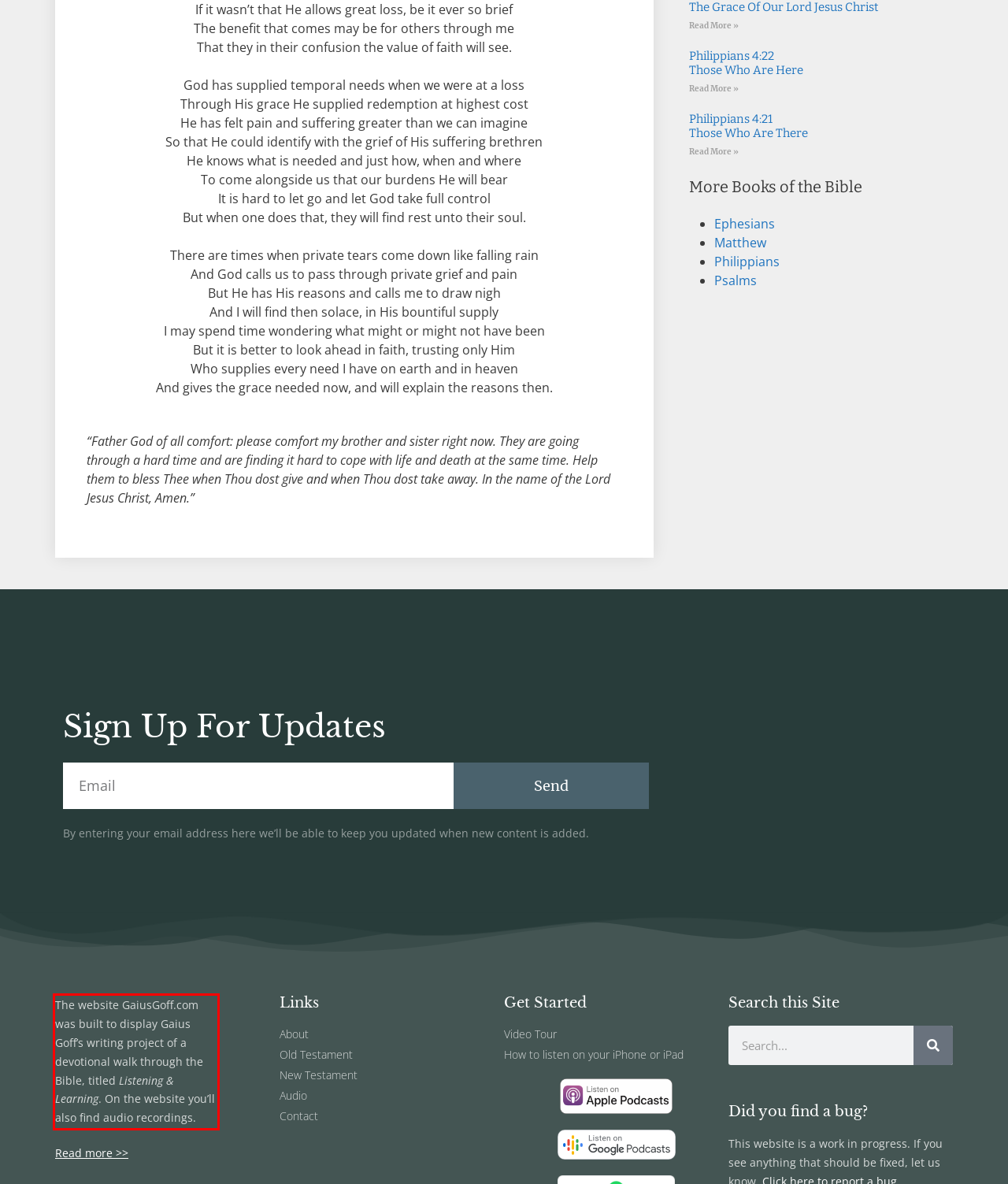Given a webpage screenshot, locate the red bounding box and extract the text content found inside it.

The website GaiusGoff.com was built to display Gaius Goff’s writing project of a devotional walk through the Bible, titled Listening & Learning. On the website you’ll also find audio recordings.